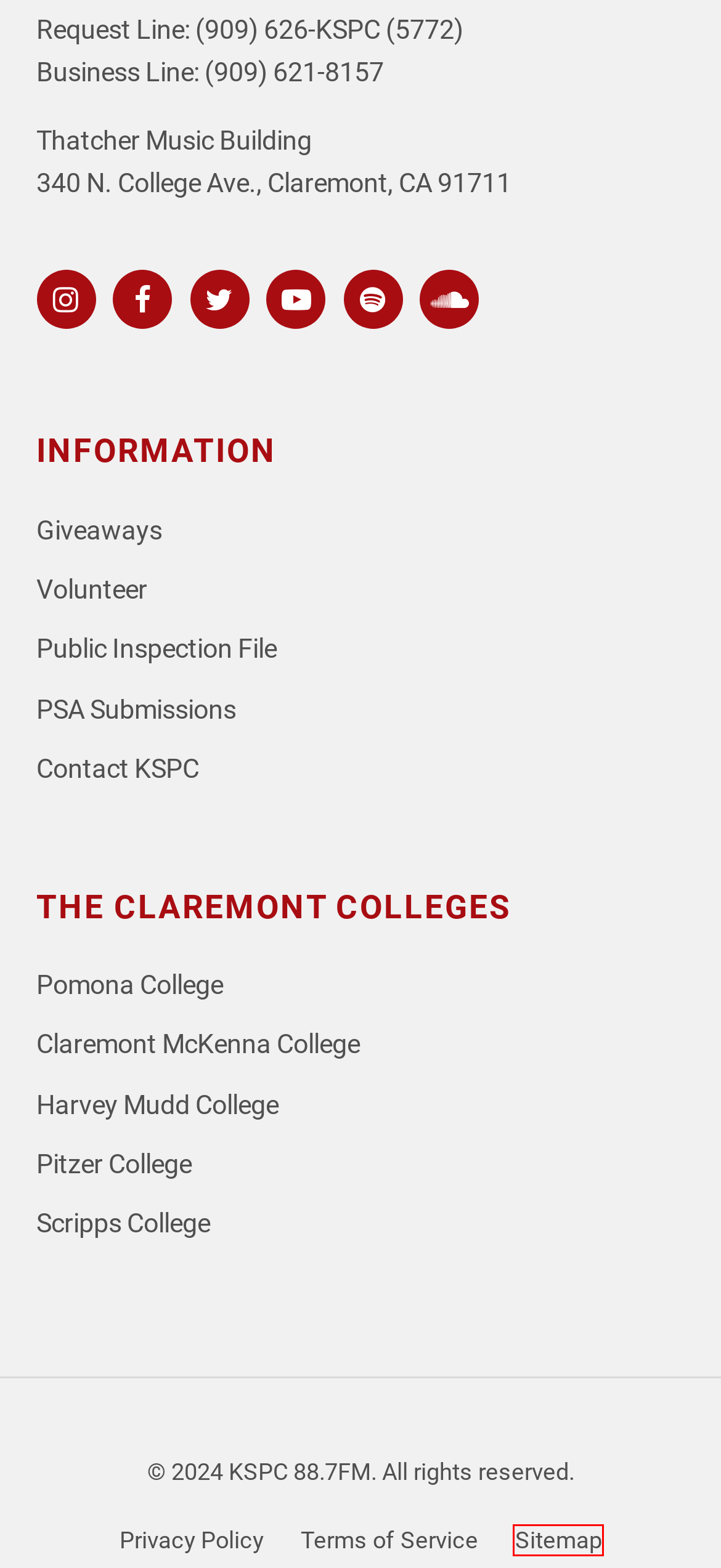Evaluate the webpage screenshot and identify the element within the red bounding box. Select the webpage description that best fits the new webpage after clicking the highlighted element. Here are the candidates:
A. Contact | KSPC 88.7FM
B. Sitemap | KSPC 88.7FM
C. Community Message/PSA Submissions | KSPC 88.7FM
D. Home | Pomona College in Claremont, California - Pomona College
E. Pitzer College - A Member of The Claremont Colleges
F. Home | Claremont McKenna College
G. Volunteer | KSPC 88.7FM
H. Privacy Policy | KSPC 88.7FM

B